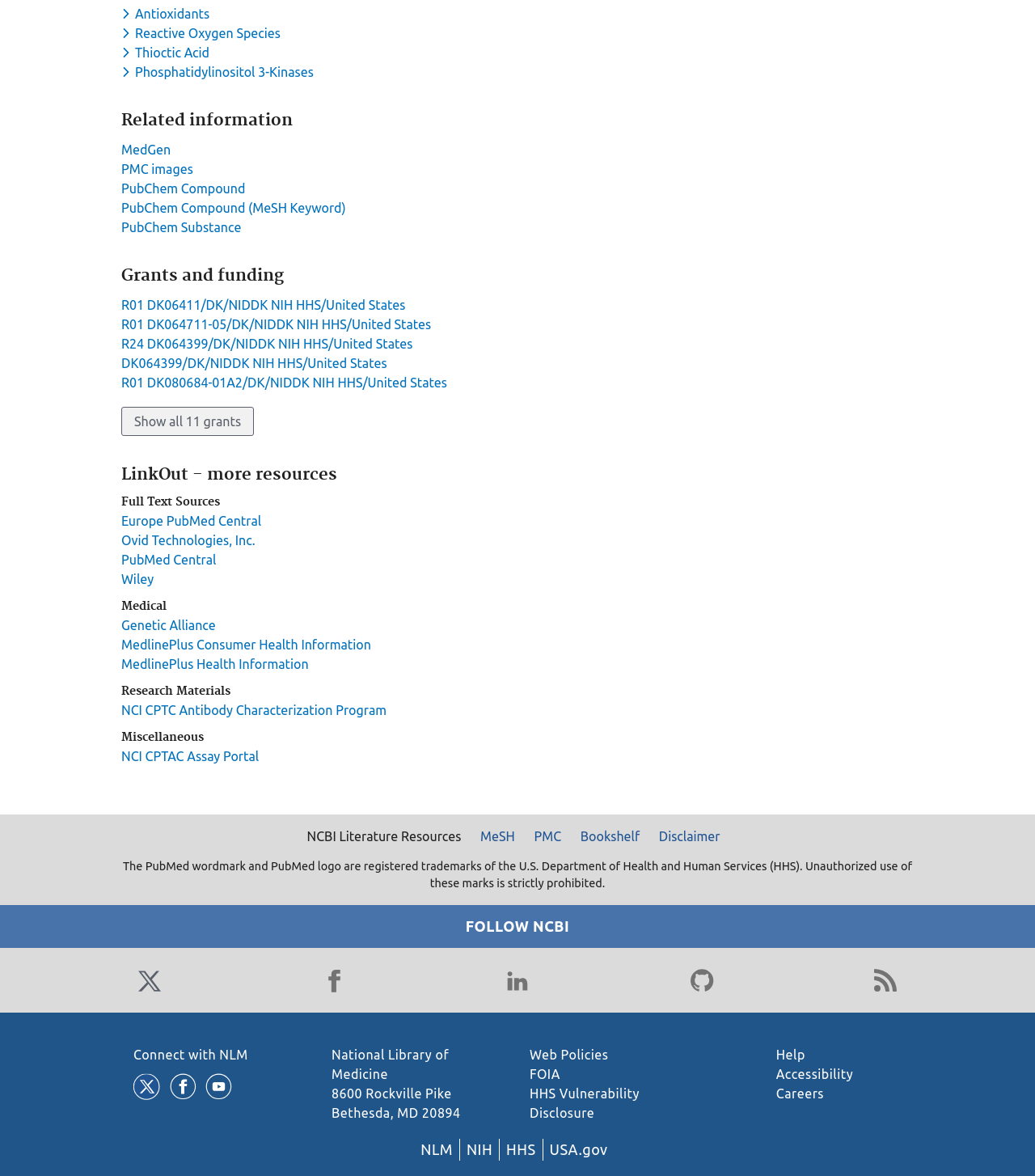Indicate the bounding box coordinates of the element that must be clicked to execute the instruction: "Follow NCBI on Twitter". The coordinates should be given as four float numbers between 0 and 1, i.e., [left, top, right, bottom].

[0.129, 0.82, 0.16, 0.847]